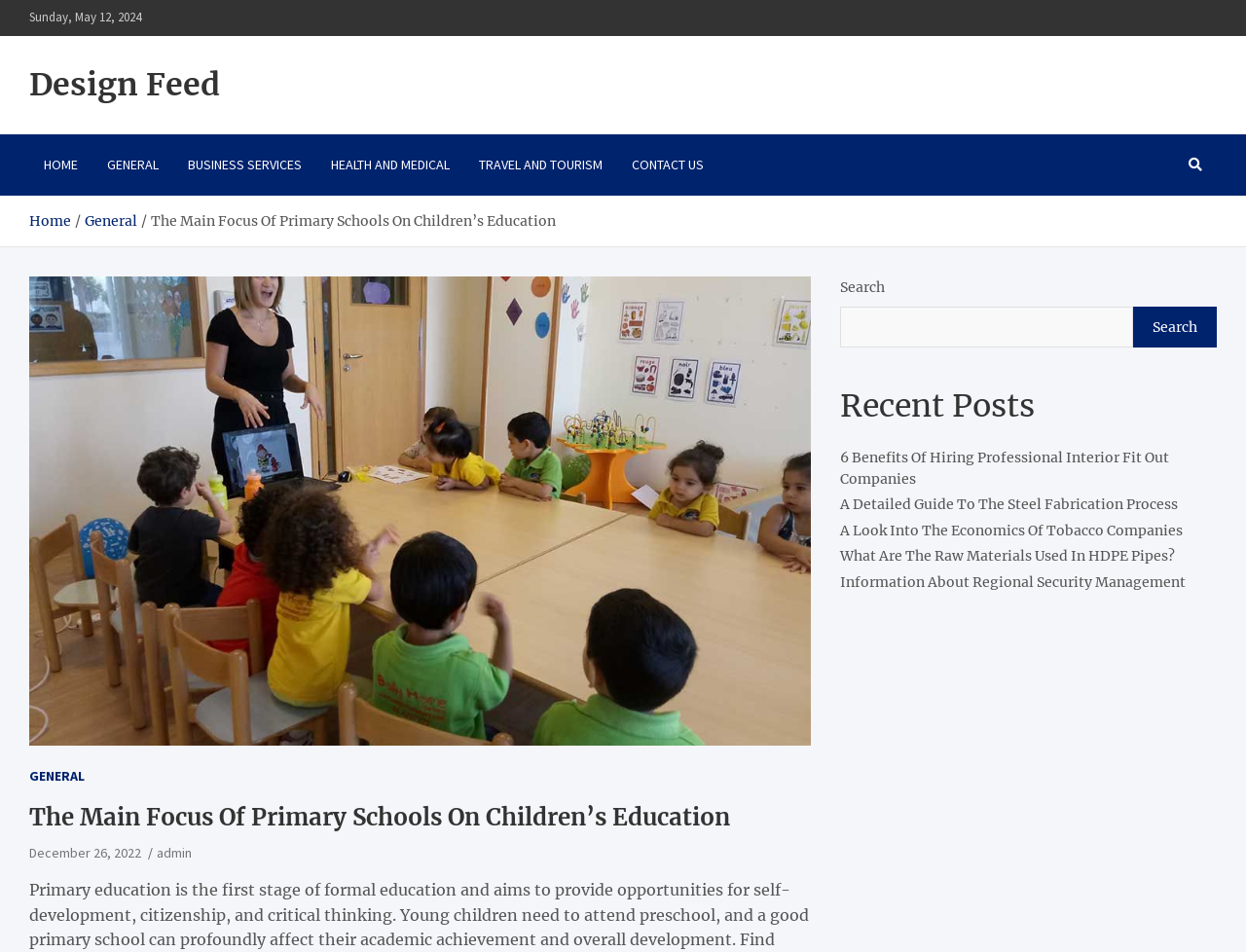Find the bounding box coordinates of the clickable area that will achieve the following instruction: "Search for something".

[0.674, 0.322, 0.909, 0.365]